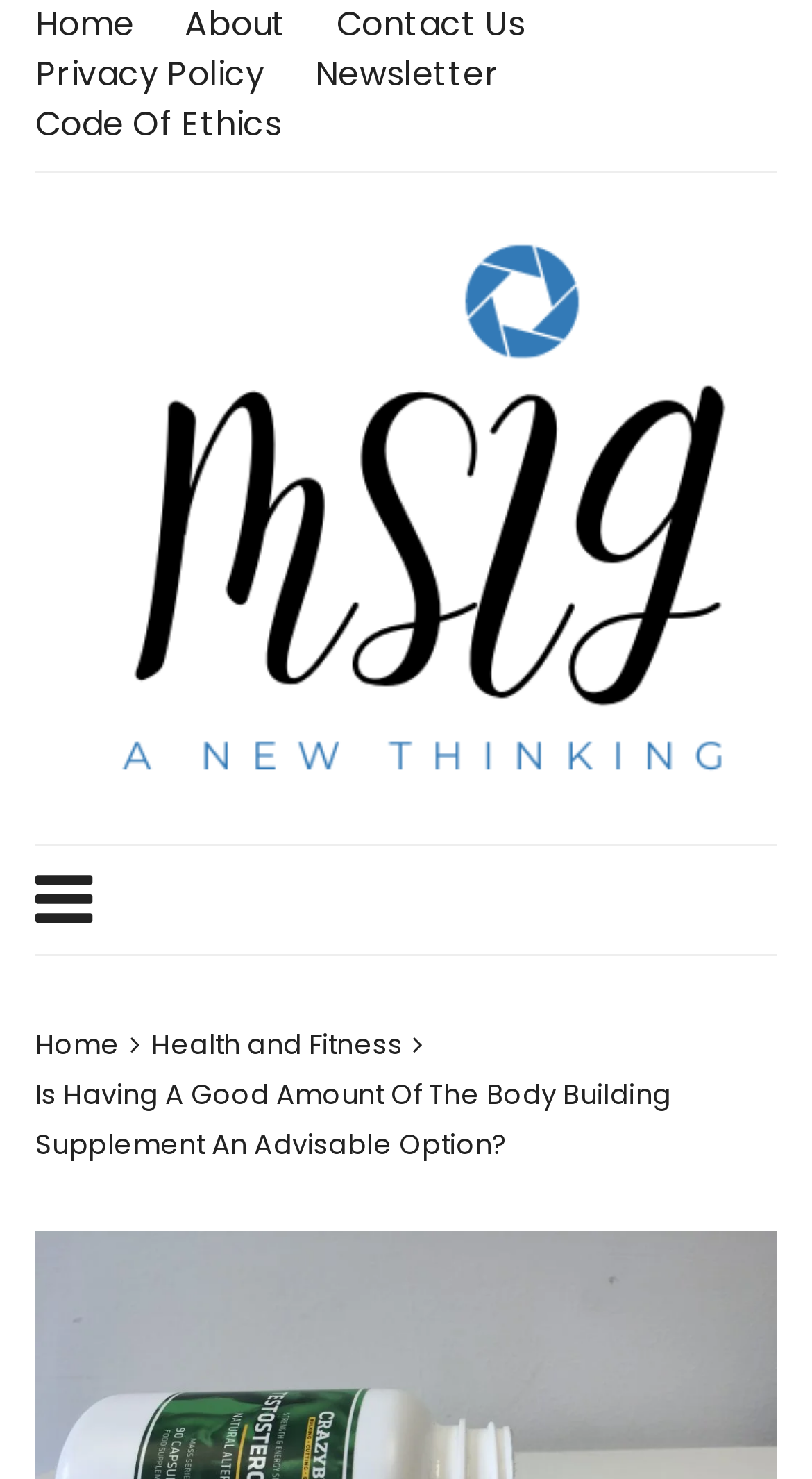Locate the bounding box coordinates of the clickable region necessary to complete the following instruction: "go to home page". Provide the coordinates in the format of four float numbers between 0 and 1, i.e., [left, top, right, bottom].

[0.043, 0.0, 0.166, 0.034]